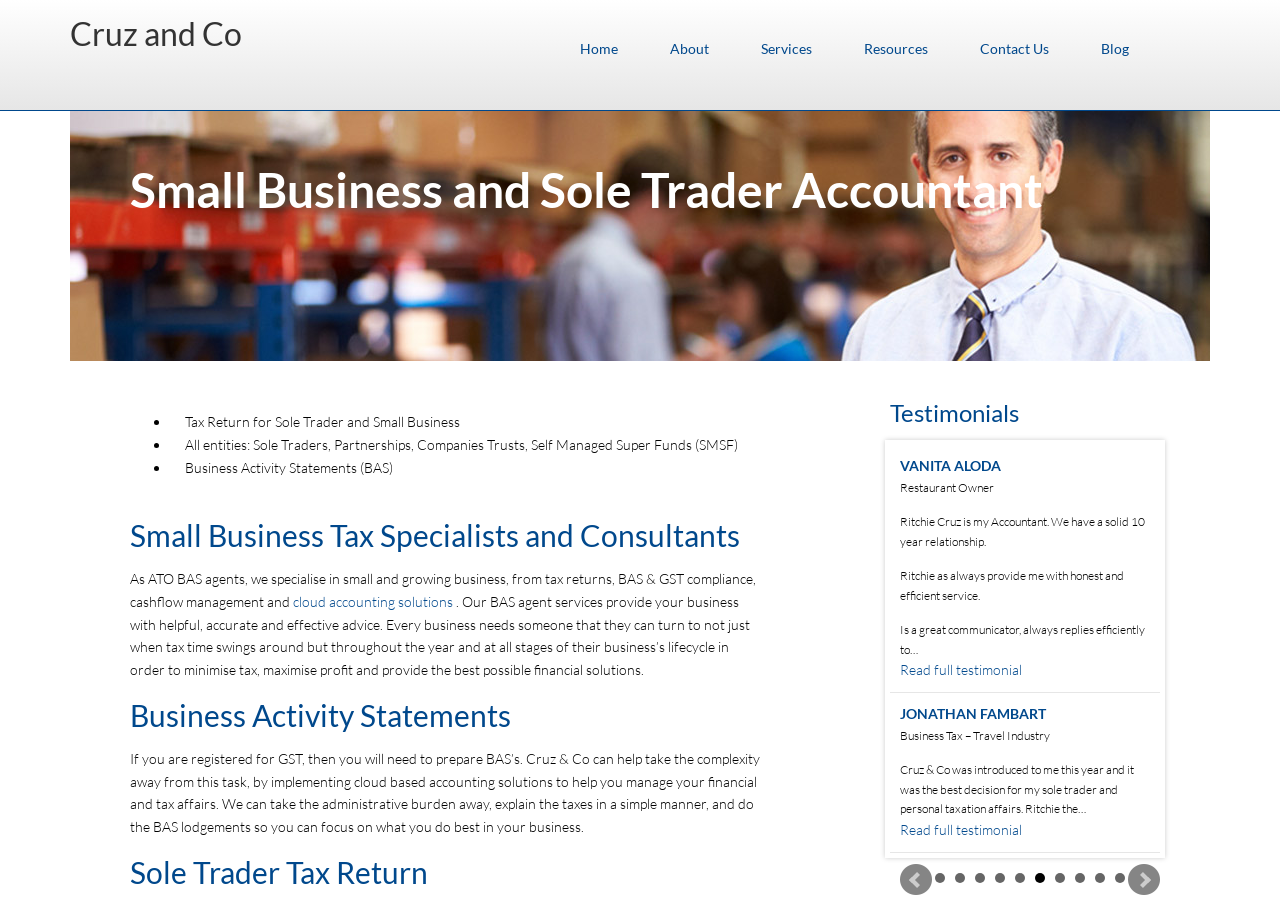Determine the bounding box coordinates of the clickable region to execute the instruction: "View the last post". The coordinates should be four float numbers between 0 and 1, denoted as [left, top, right, bottom].

None